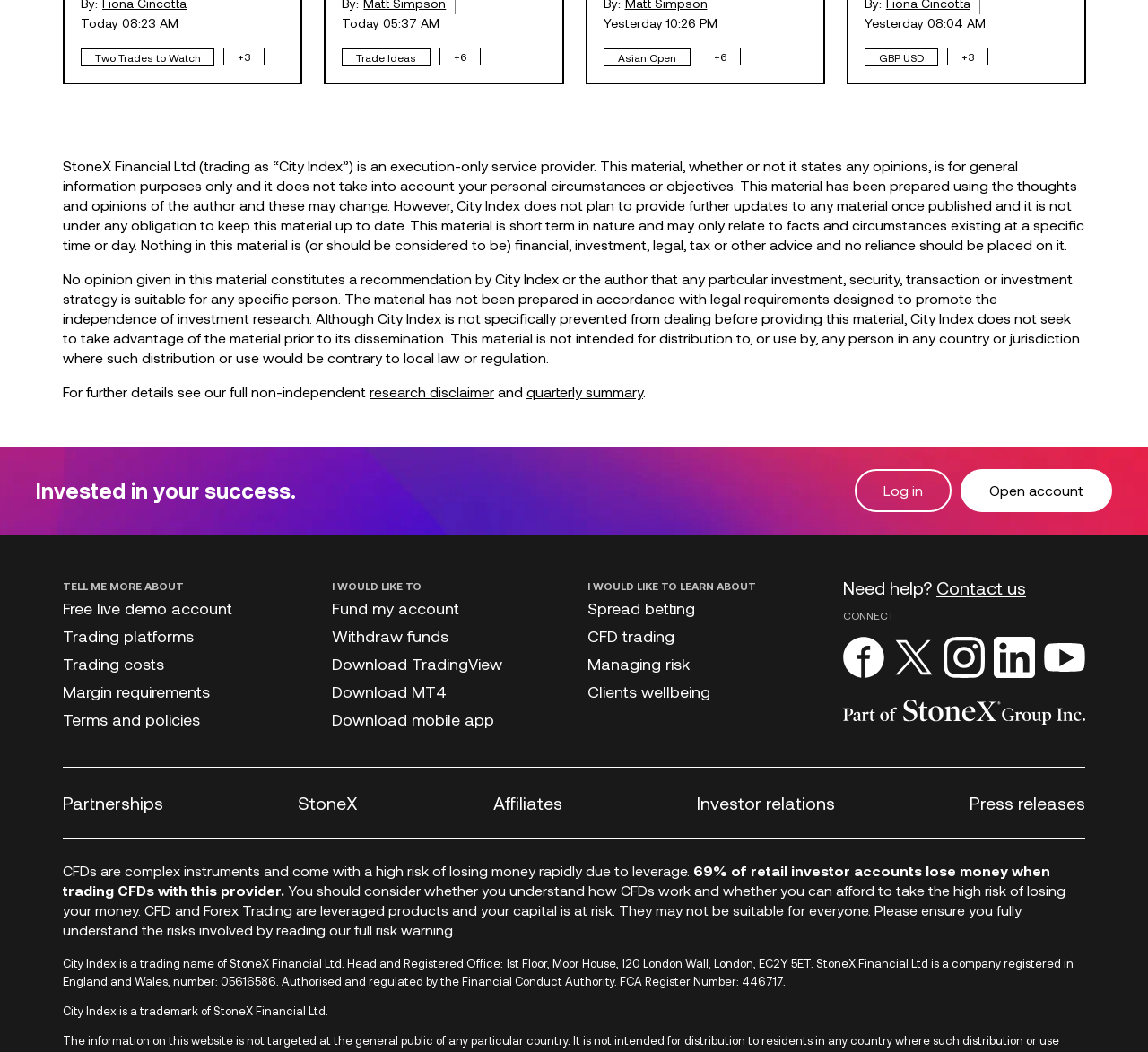Please provide a short answer using a single word or phrase for the question:
What is the topic of the 'Trade Ideas' link?

Trading ideas